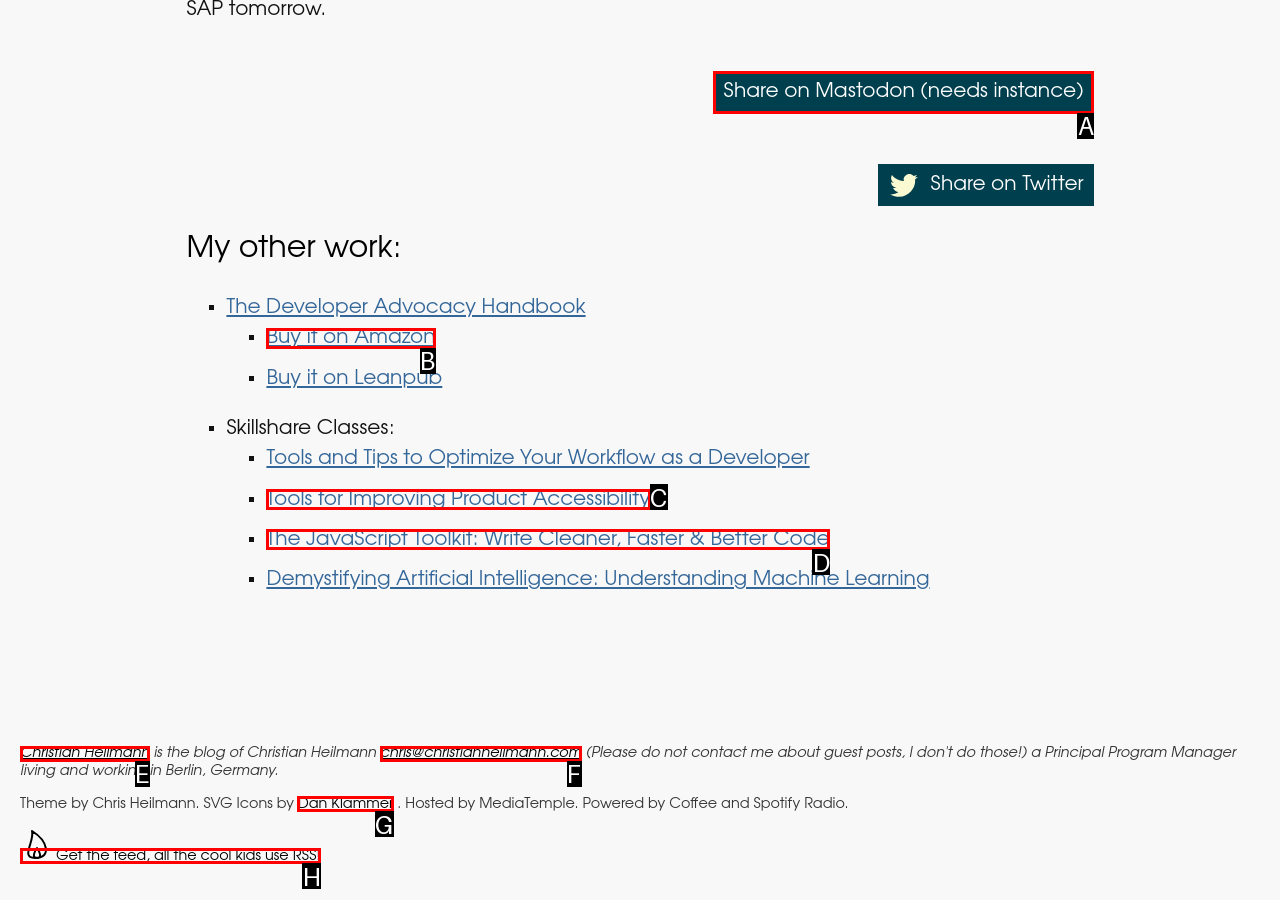For the task: Buy it on Amazon, tell me the letter of the option you should click. Answer with the letter alone.

B